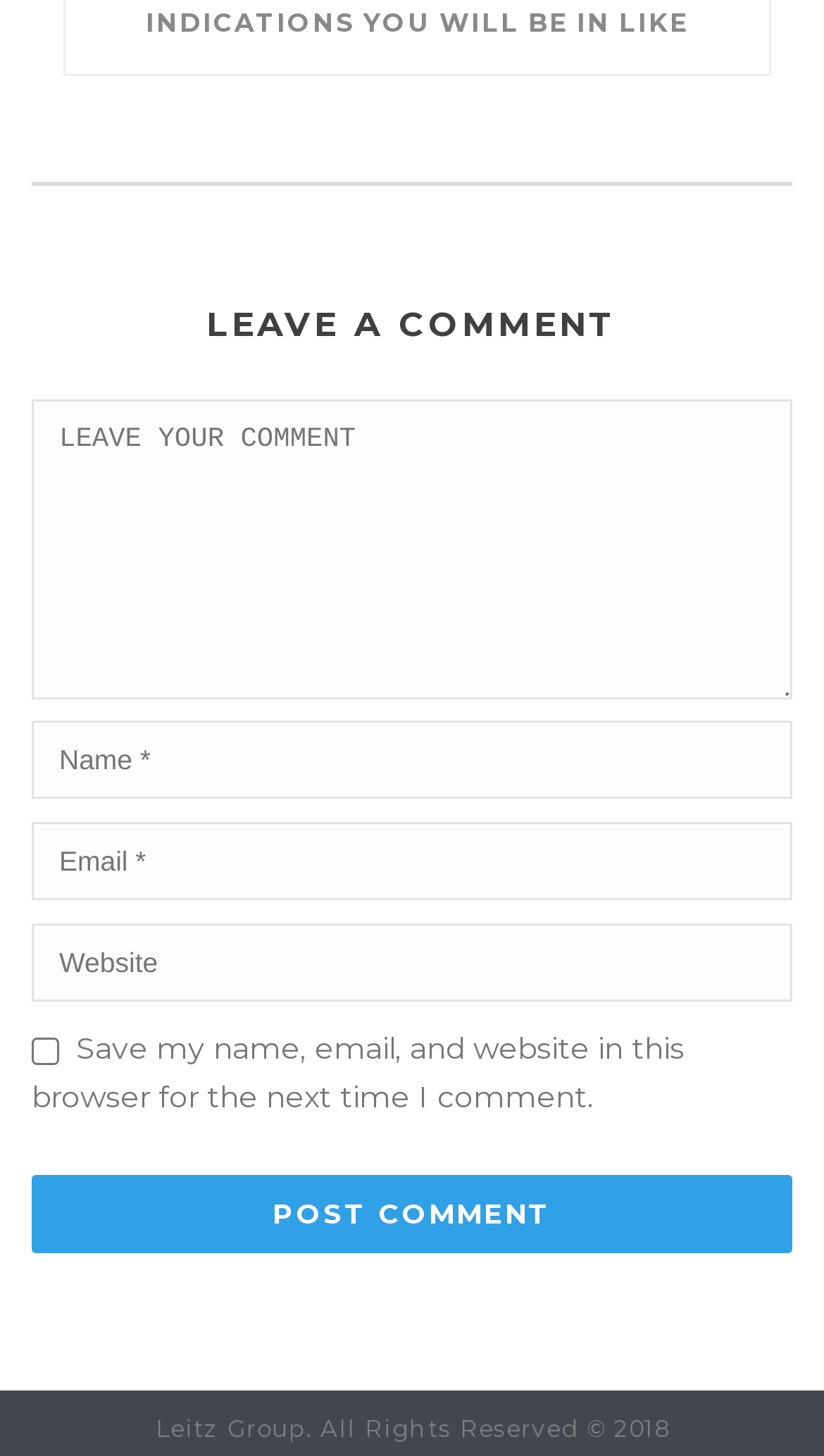Provide the bounding box coordinates of the UI element that matches the description: "name="comment" placeholder="LEAVE YOUR COMMENT"".

[0.038, 0.274, 0.962, 0.48]